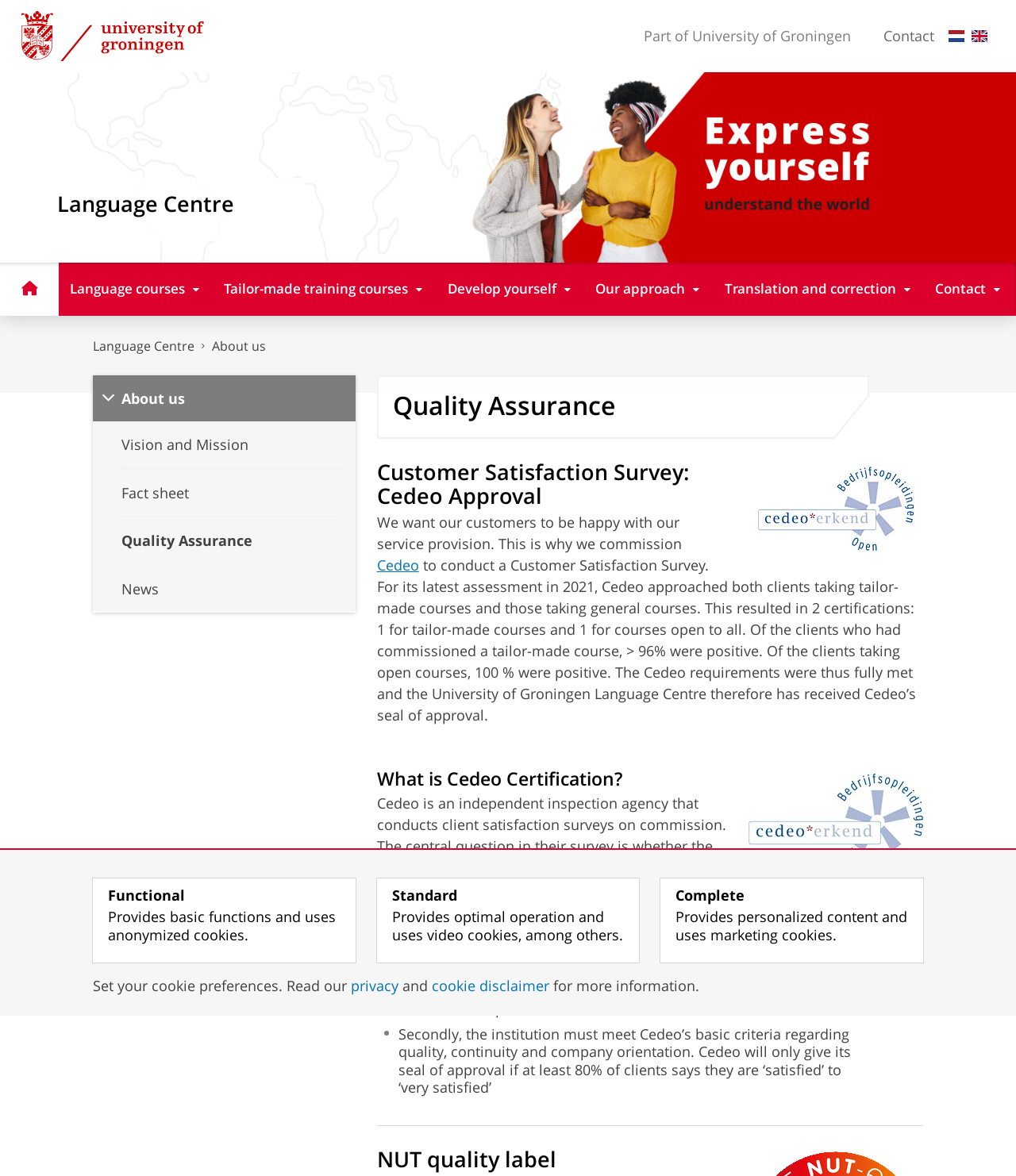Locate the bounding box coordinates of the element that should be clicked to execute the following instruction: "Click the 'Contact' link".

[0.859, 0.004, 0.93, 0.057]